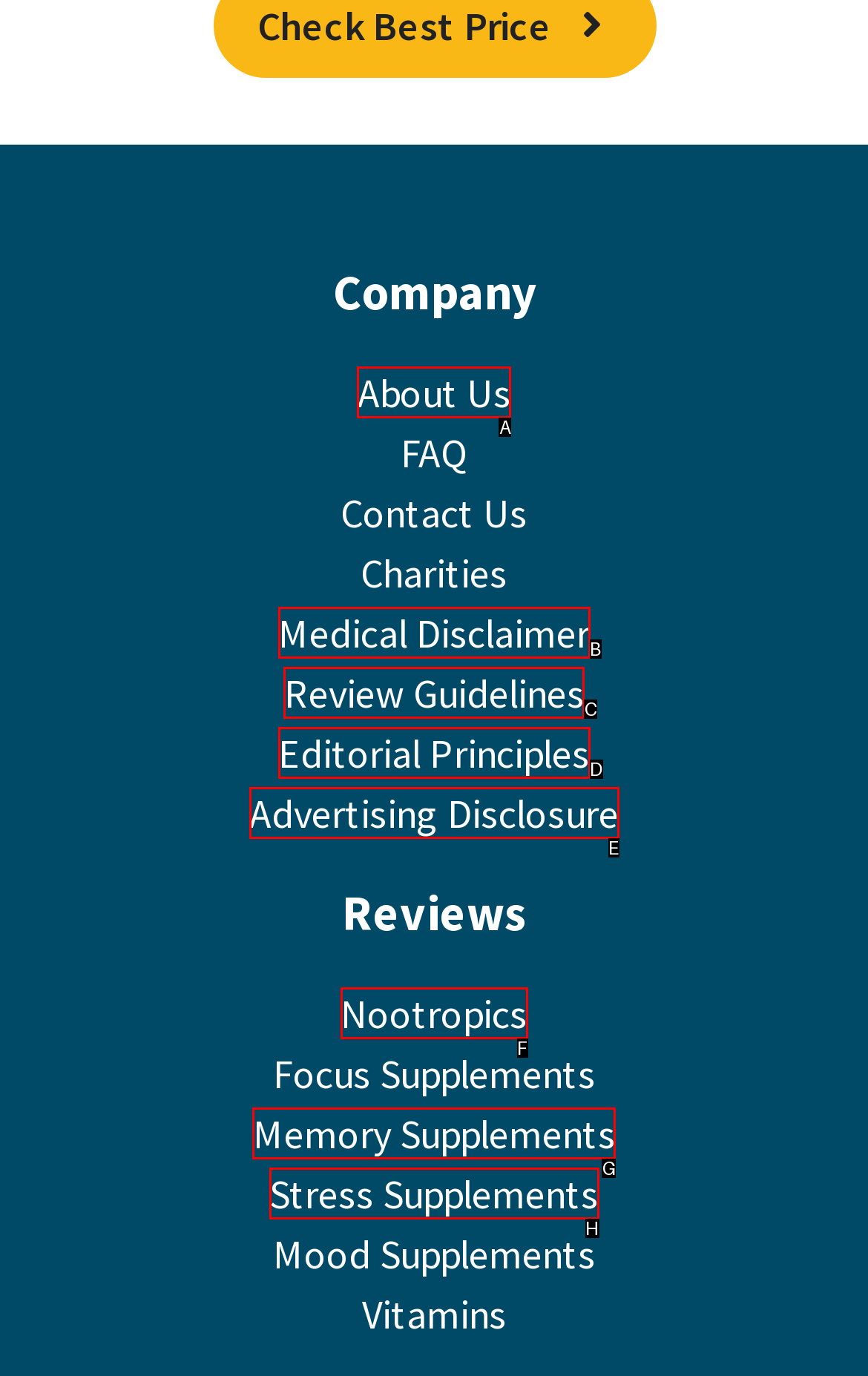Tell me which option best matches this description: Review Guidelines
Answer with the letter of the matching option directly from the given choices.

C